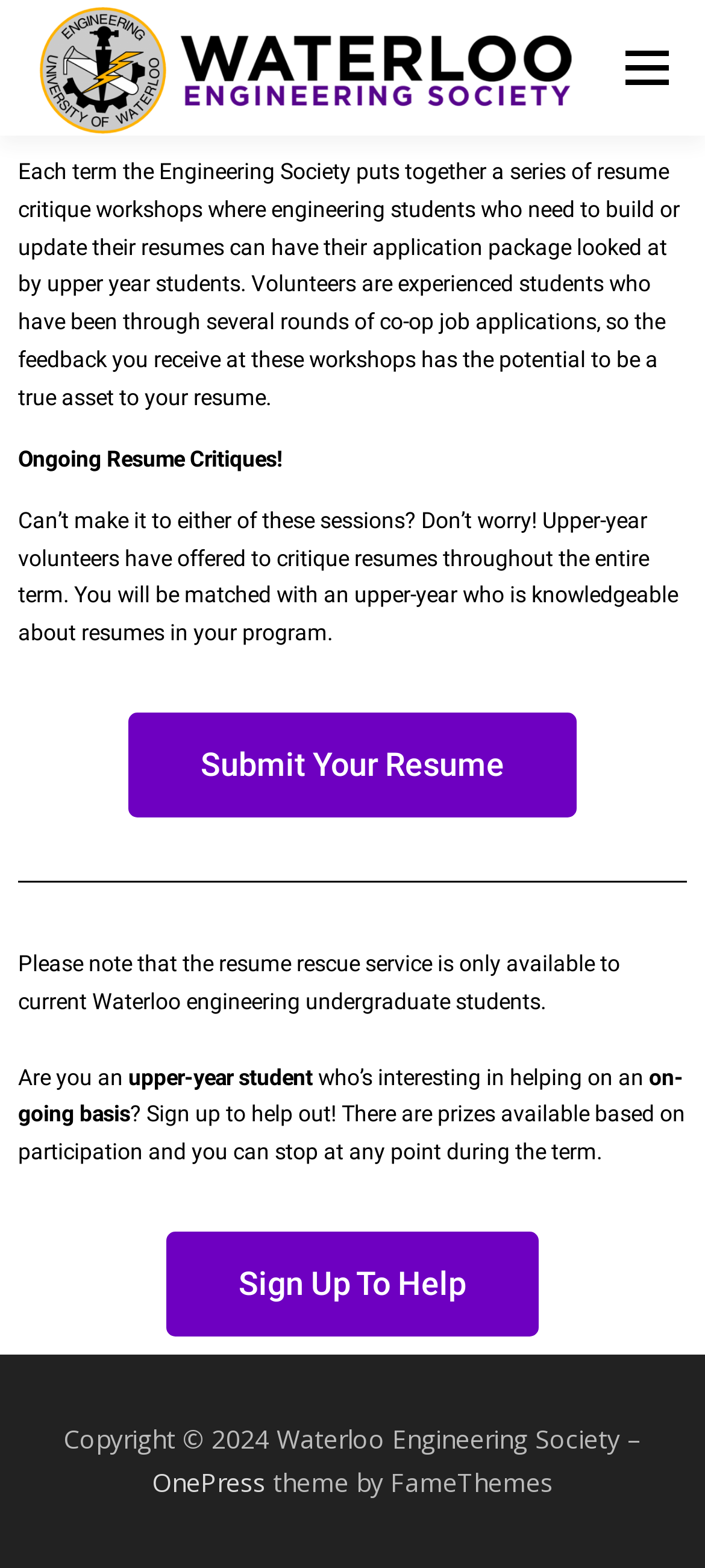Find the bounding box coordinates for the area that must be clicked to perform this action: "Click on the 'RESOURCES' link".

[0.038, 0.173, 0.341, 0.26]